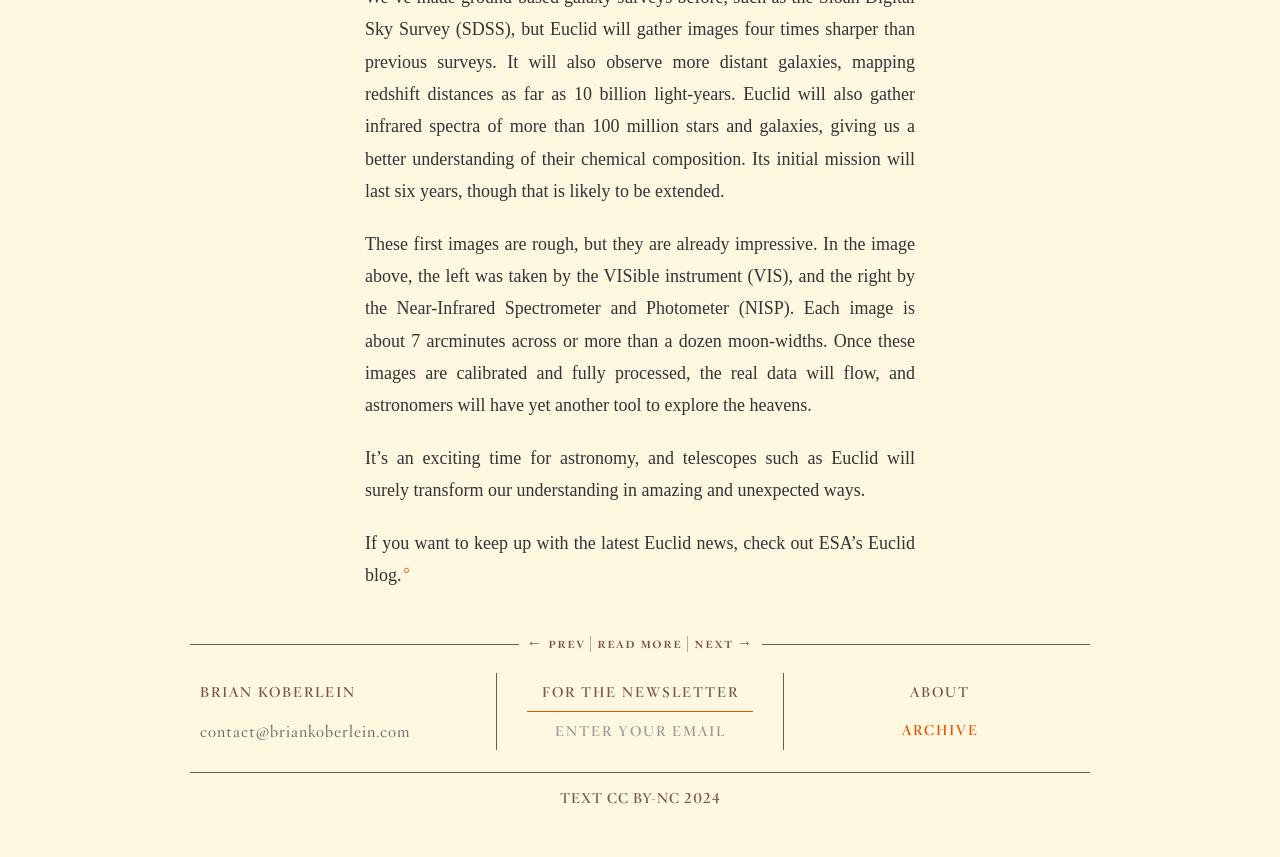Find the bounding box coordinates of the clickable area that will achieve the following instruction: "go to the next page".

[0.542, 0.738, 0.589, 0.762]